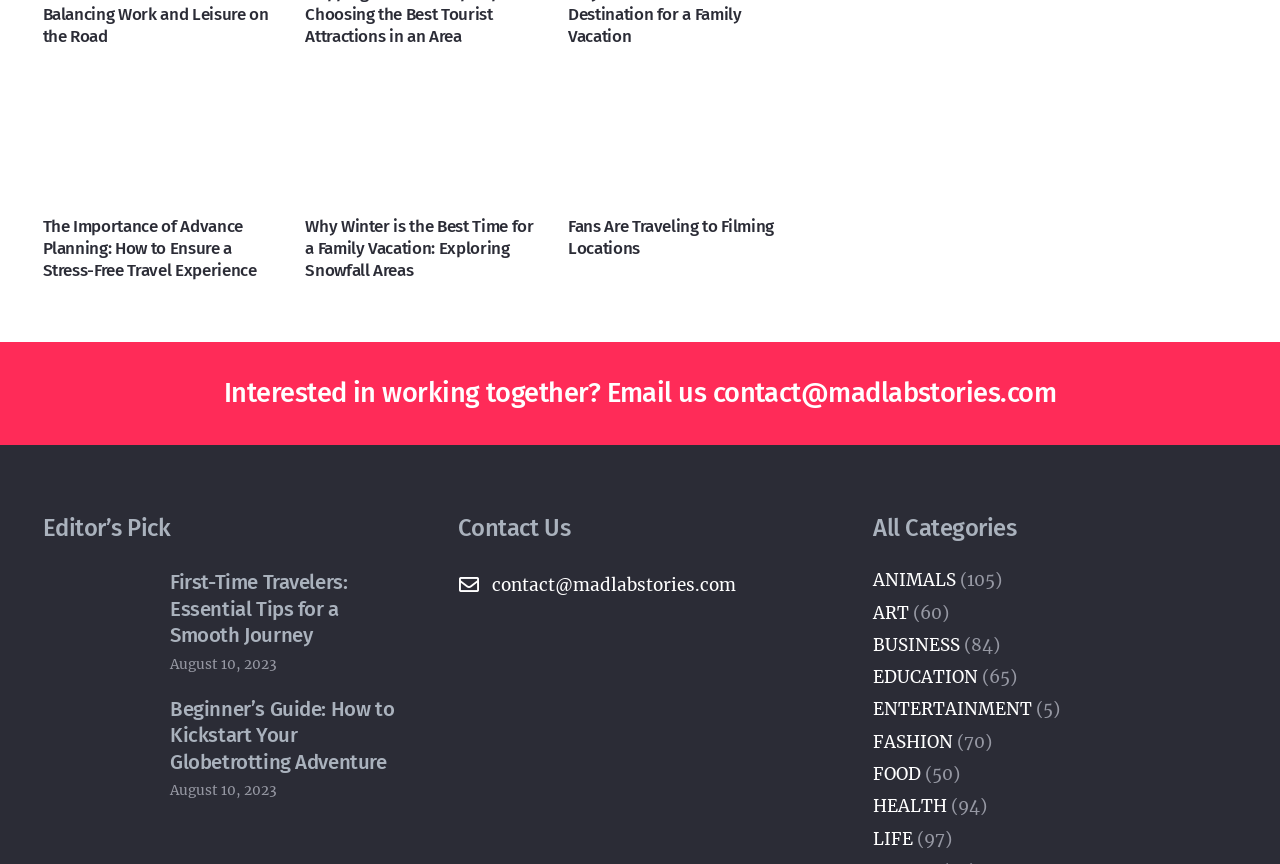What is the title of the first article?
Based on the screenshot, give a detailed explanation to answer the question.

I found the title 'The Importance of Advance Planning: How to Ensure a Stress-Free Travel Experience' associated with the first article element [489]. This title is also linked to the text of the same name.